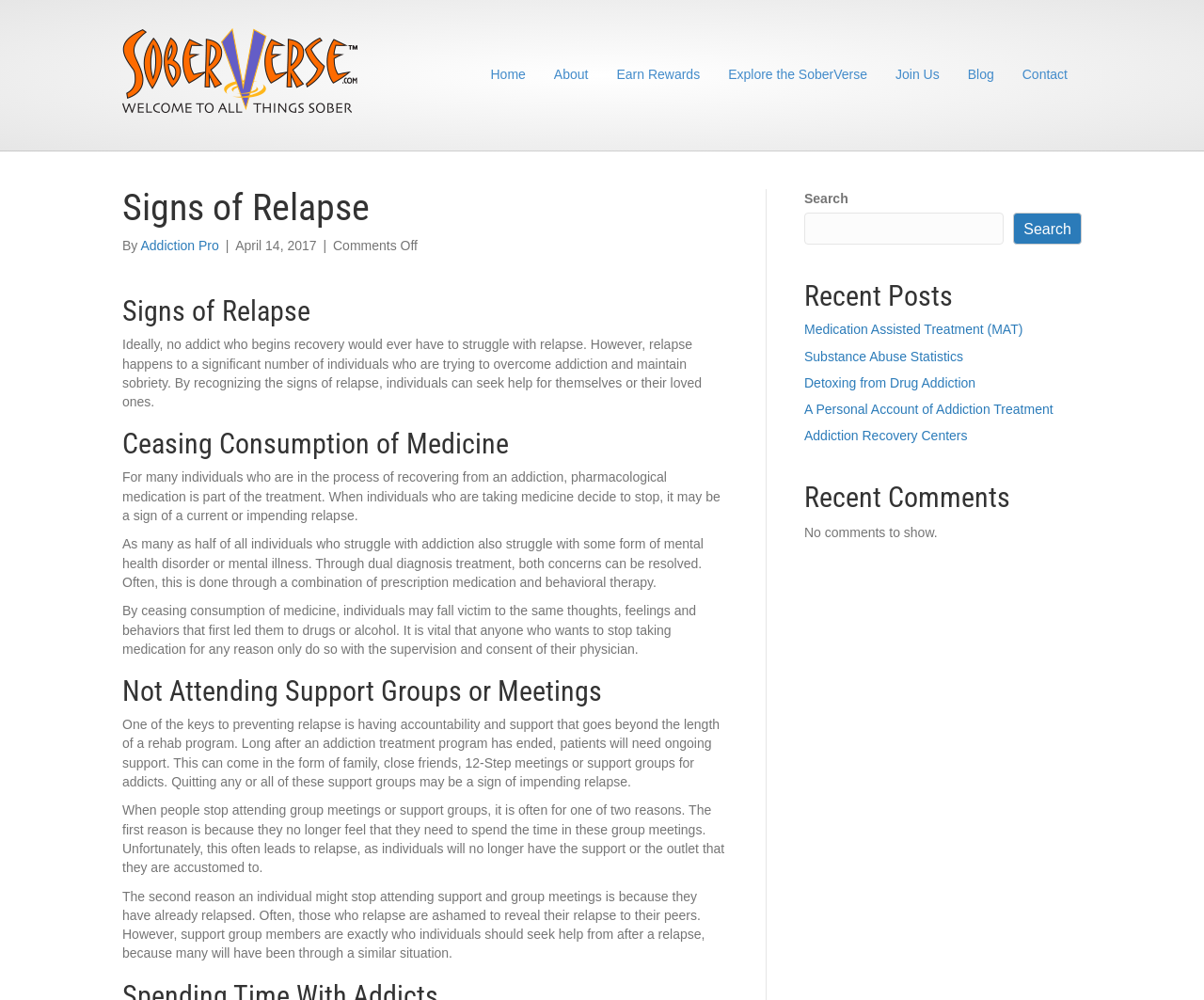Using the information from the screenshot, answer the following question thoroughly:
What happens when individuals stop taking medication for their addiction?

The article states that when individuals stop taking medication for their addiction, they may fall victim to the same thoughts, feelings, and behaviors that first led them to drugs or alcohol. This increases the risk of relapse.